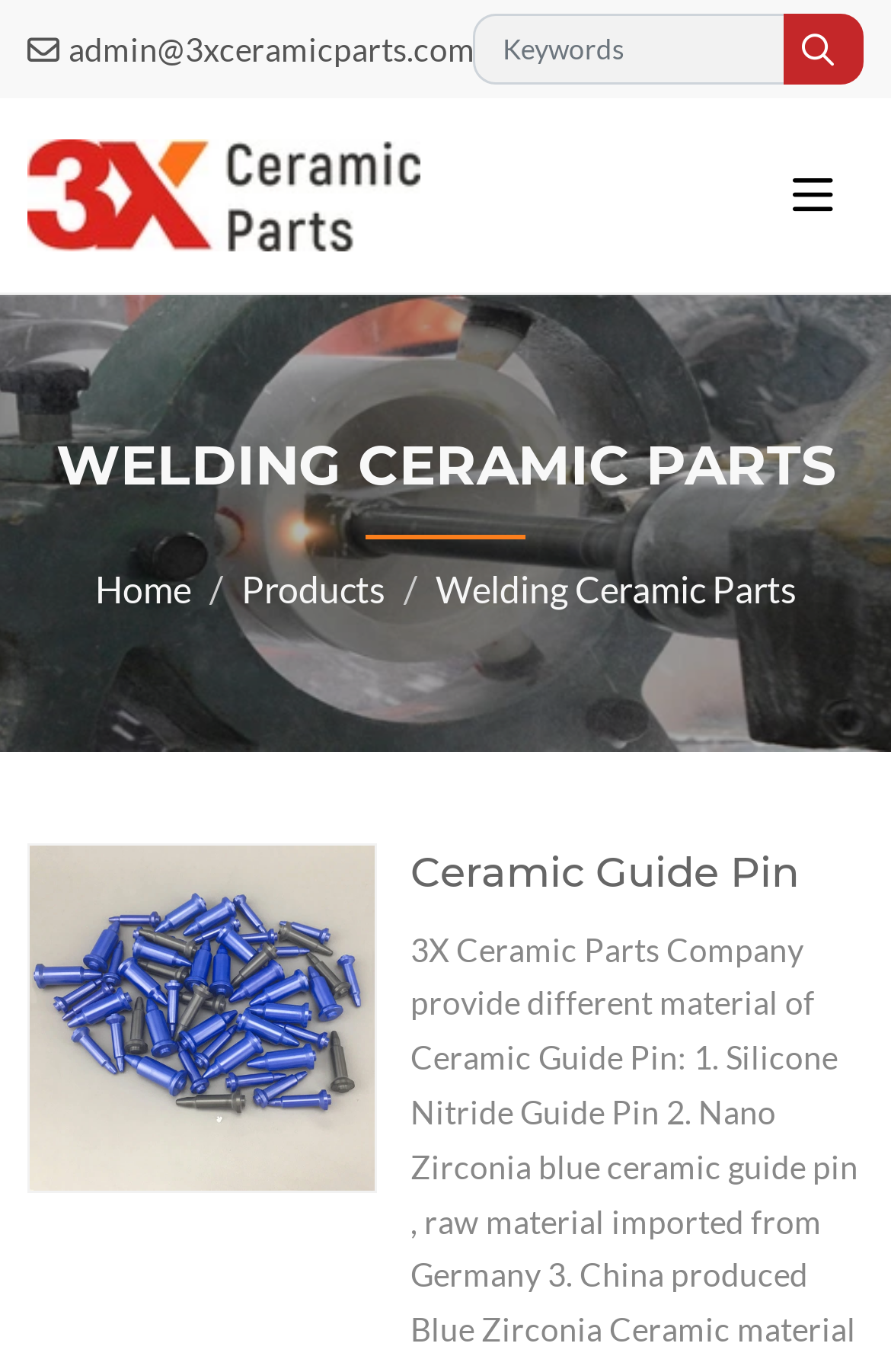Use a single word or phrase to answer the question:
How many types of materials are mentioned for Ceramic Guide Pin?

3